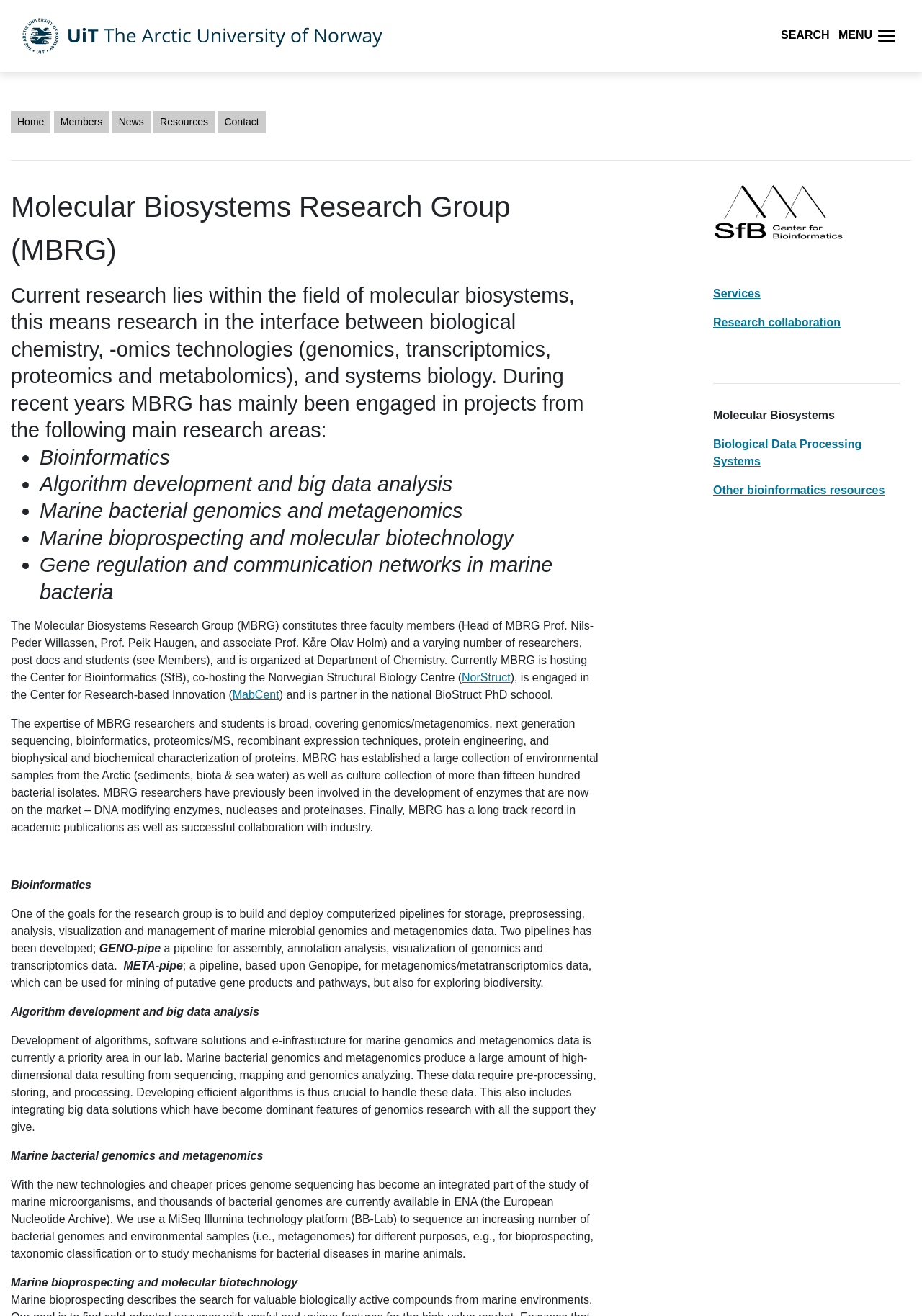Can you find the bounding box coordinates of the area I should click to execute the following instruction: "Go to the Home page"?

[0.012, 0.084, 0.055, 0.101]